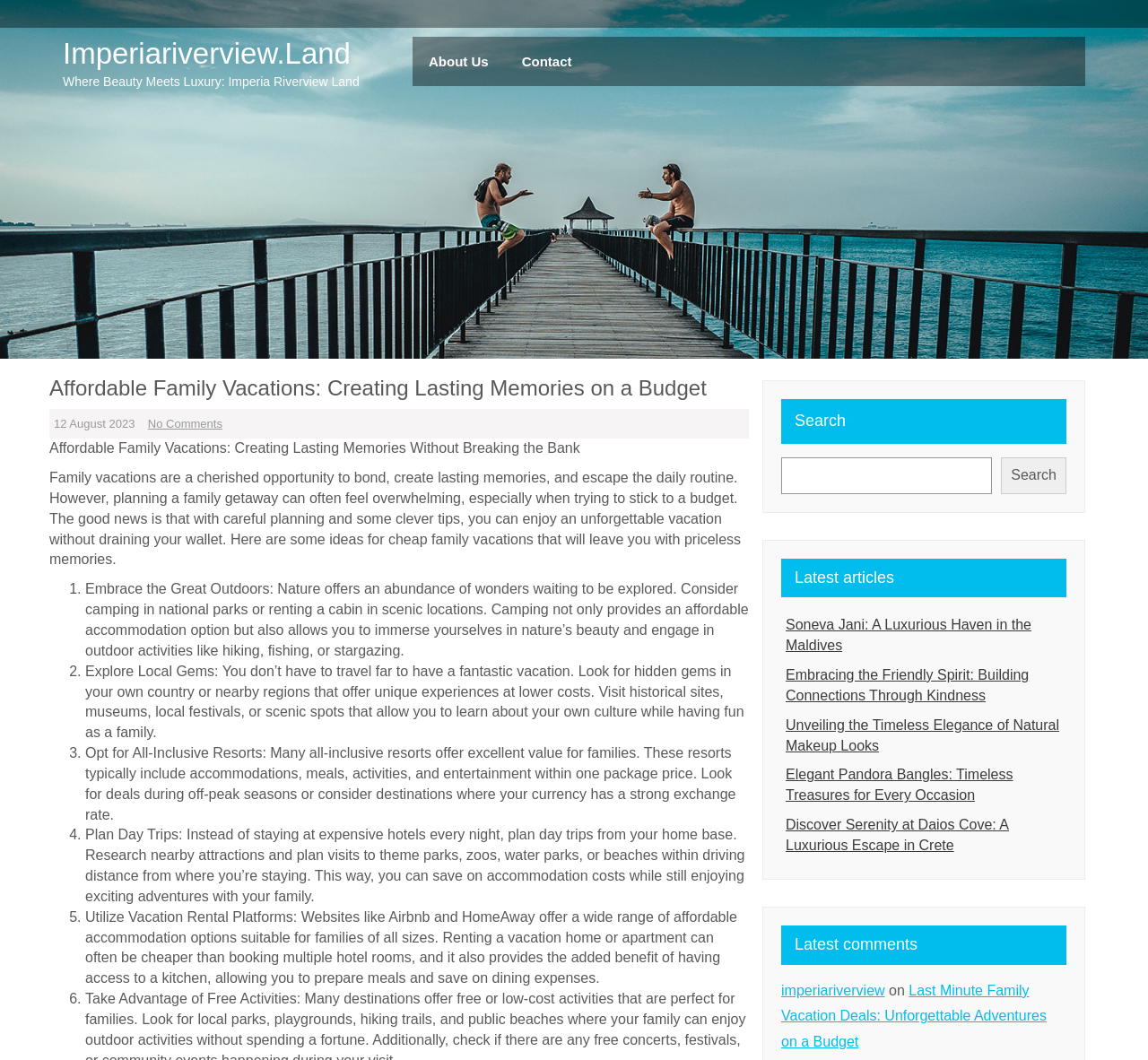Determine the bounding box coordinates for the element that should be clicked to follow this instruction: "Contact Kathy Albers". The coordinates should be given as four float numbers between 0 and 1, in the format [left, top, right, bottom].

None